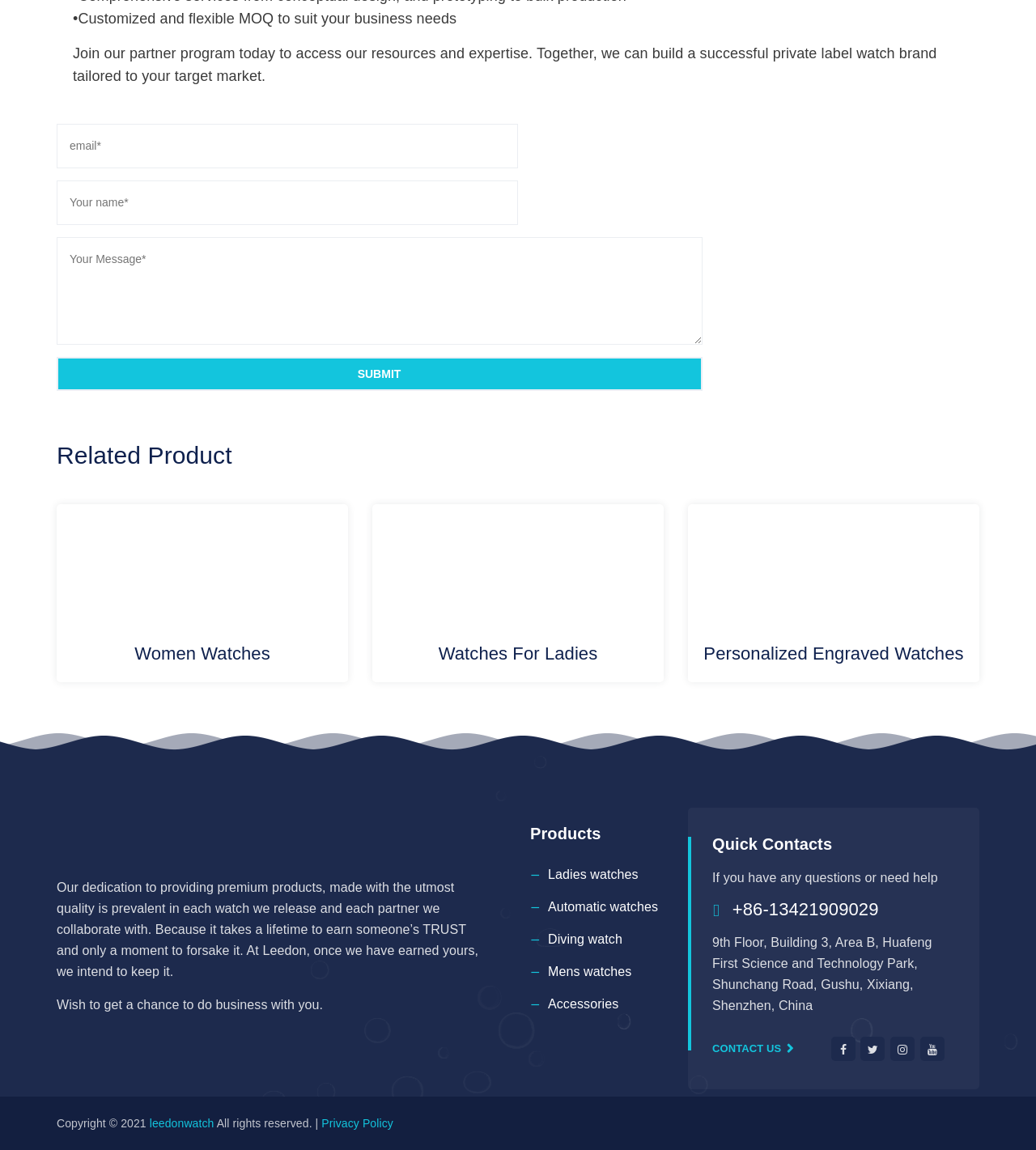Can you determine the bounding box coordinates of the area that needs to be clicked to fulfill the following instruction: "Contact us through phone number"?

[0.707, 0.782, 0.848, 0.799]